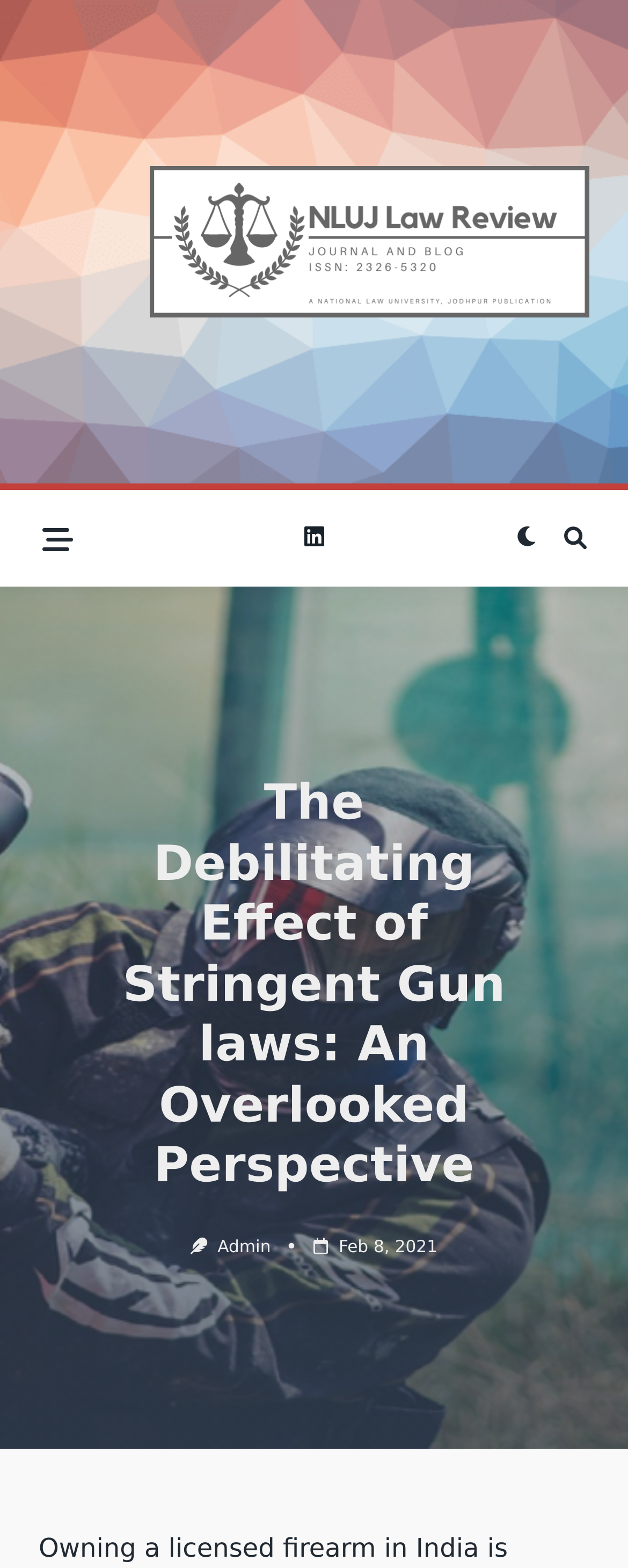Identify and extract the main heading from the webpage.

The Debilitating Effect of Stringent Gun laws: An Overlooked Perspective